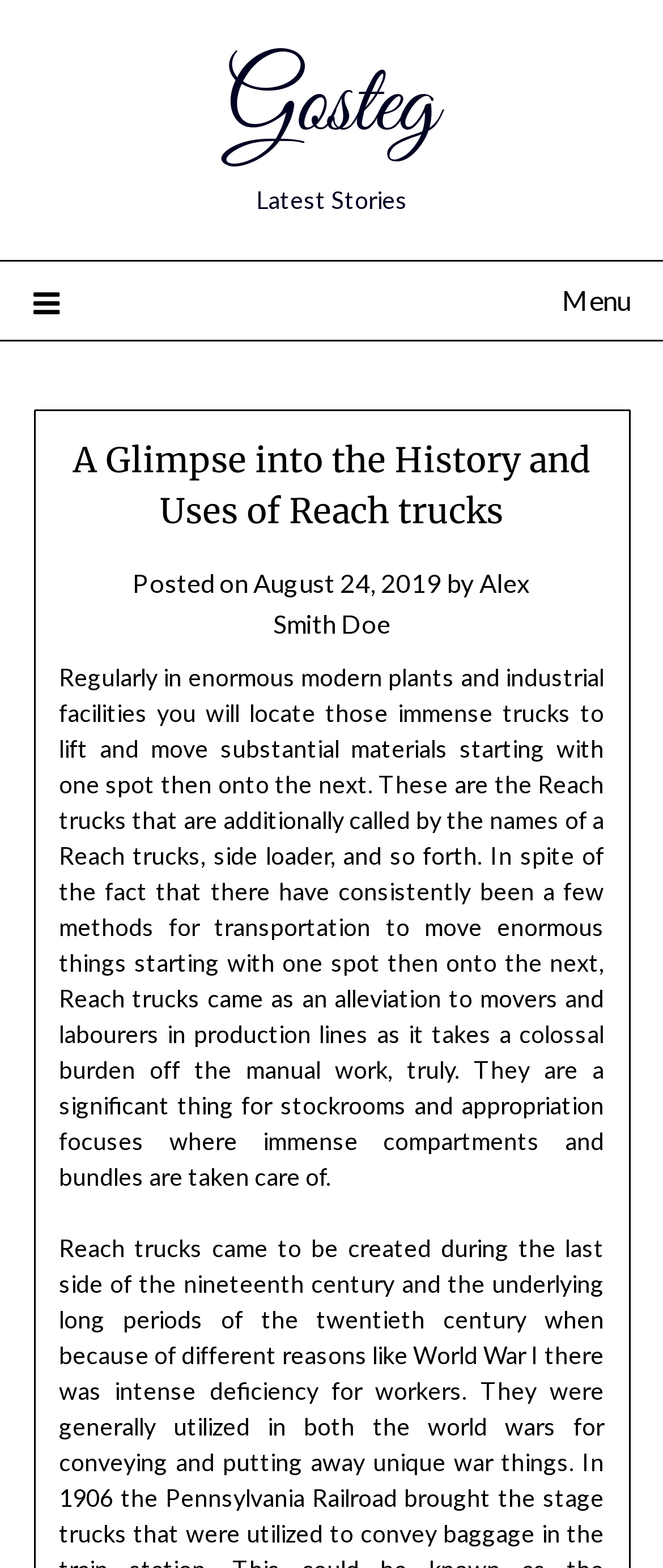Your task is to extract the text of the main heading from the webpage.

A Glimpse into the History and Uses of Reach trucks